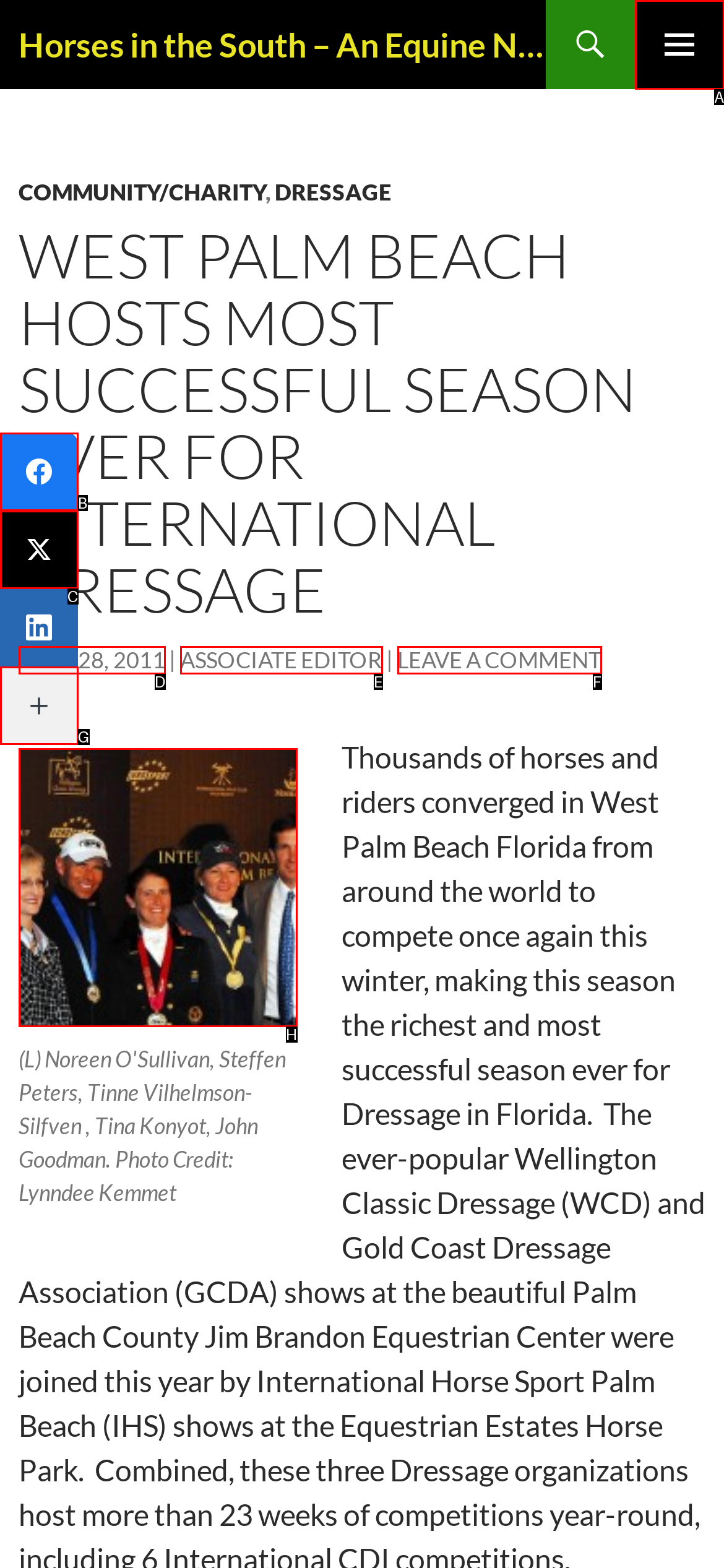Which HTML element should be clicked to complete the task: Click the PRIMARY MENU button? Answer with the letter of the corresponding option.

A